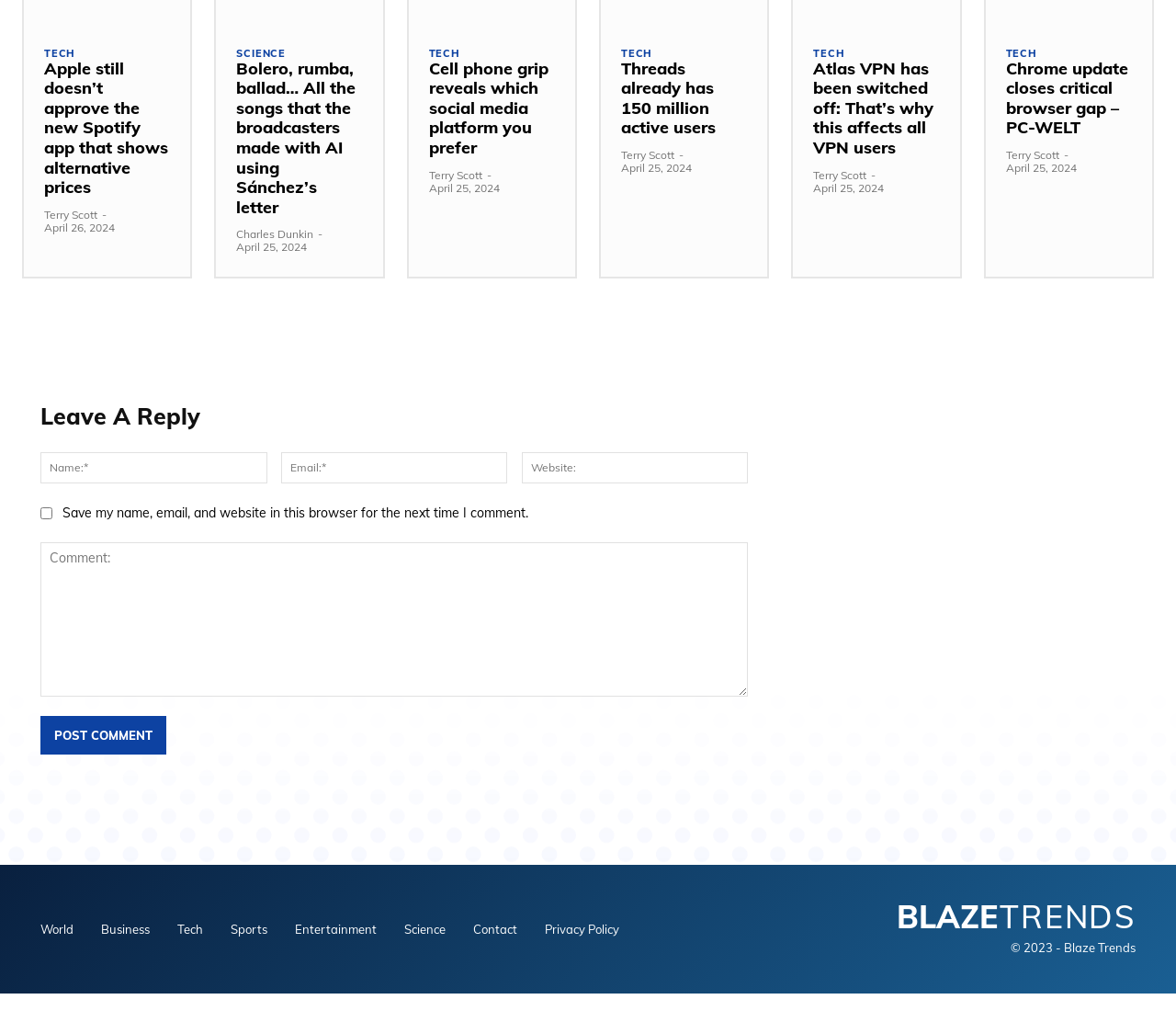Answer the following query with a single word or phrase:
What is the category of the first news article?

TECH